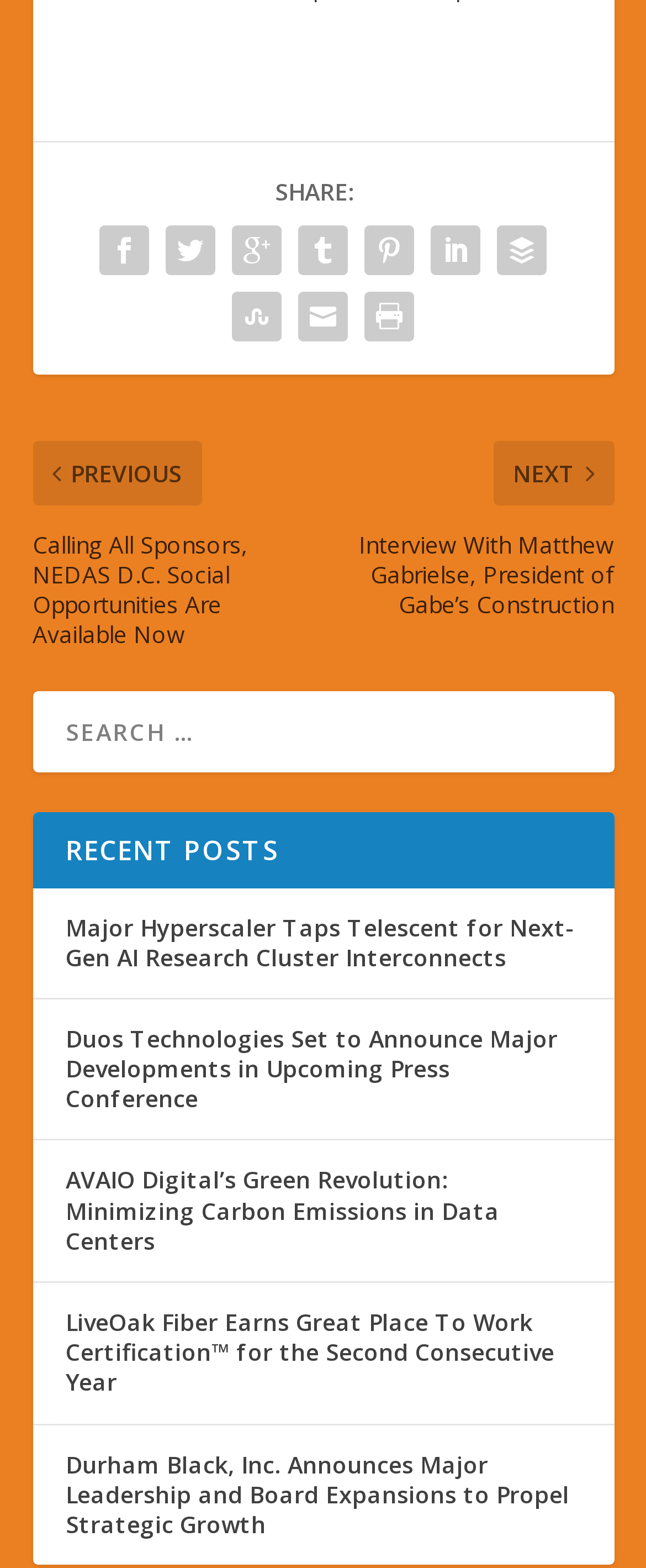How many recent posts are listed on the webpage?
Carefully examine the image and provide a detailed answer to the question.

There are five links listed under 'RECENT POSTS', each with a descriptive title. These links are likely to be the most recent posts on the website, and there are five of them in total.